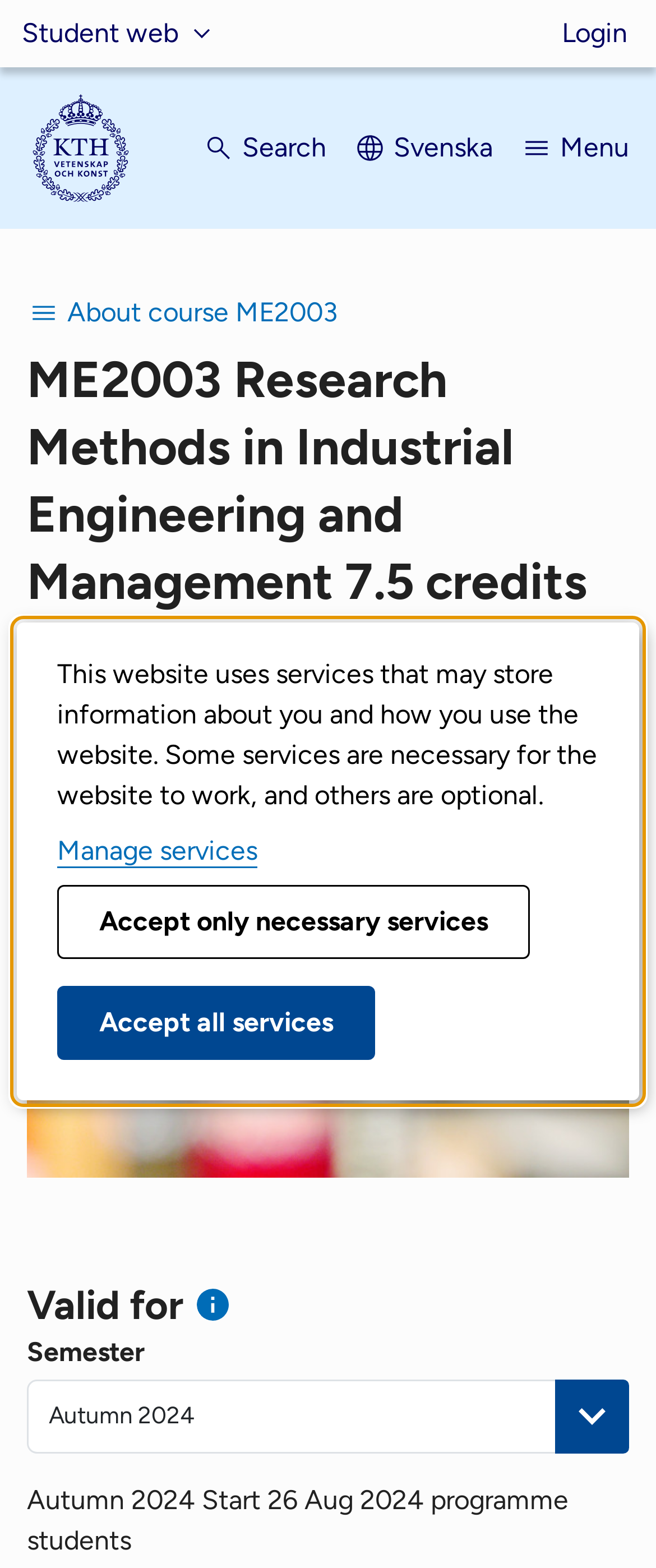Can you determine the bounding box coordinates of the area that needs to be clicked to fulfill the following instruction: "Choose semester"?

[0.041, 0.879, 0.959, 0.927]